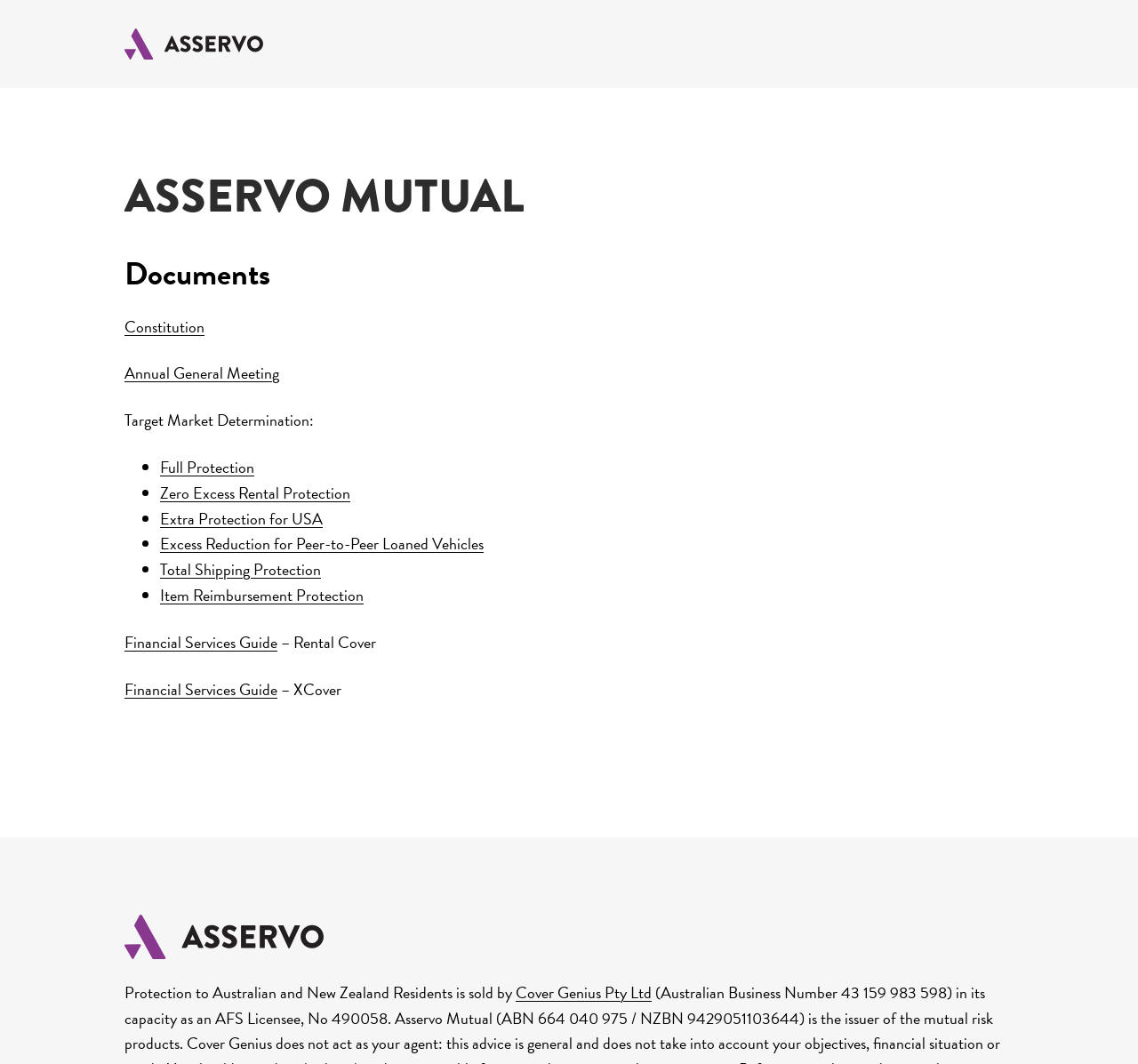Please find the bounding box coordinates for the clickable element needed to perform this instruction: "Learn about Full Protection".

[0.141, 0.428, 0.223, 0.45]